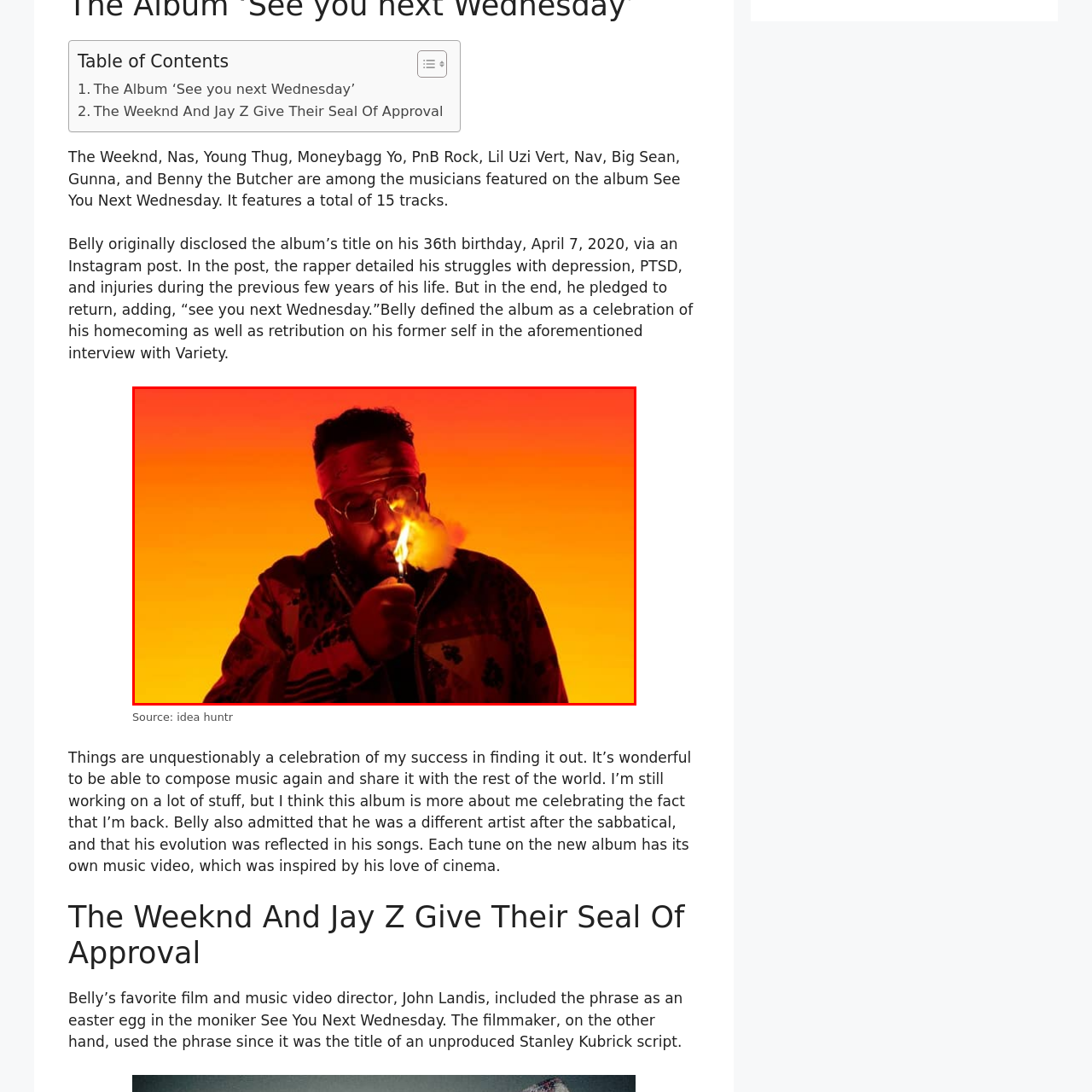Refer to the image within the red box and answer the question concisely with a single word or phrase: What is the color of the man's jacket?

Patterned